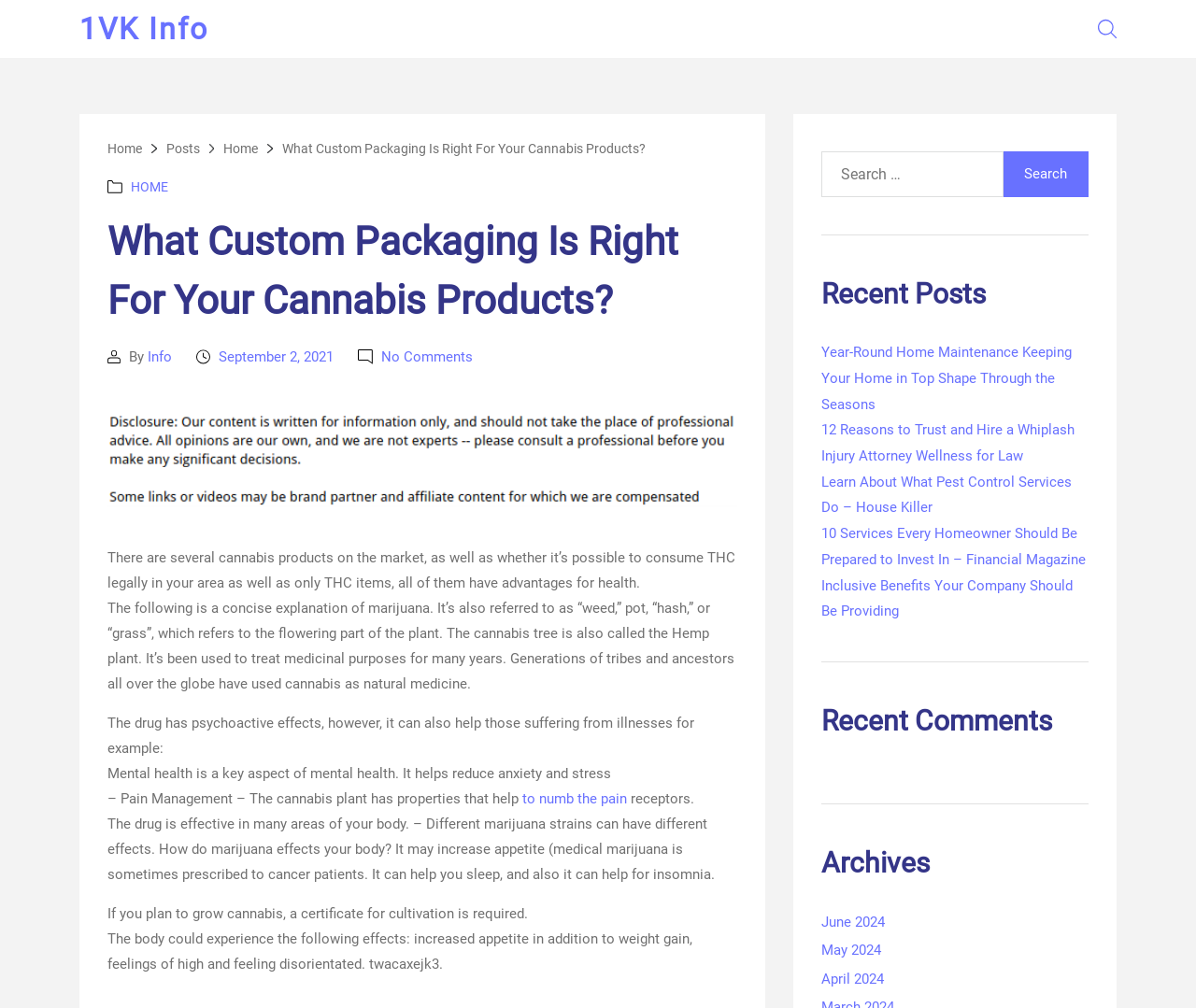Please identify the bounding box coordinates of the element on the webpage that should be clicked to follow this instruction: "Check the 'Recent Posts' section". The bounding box coordinates should be given as four float numbers between 0 and 1, formatted as [left, top, right, bottom].

[0.687, 0.27, 0.91, 0.312]